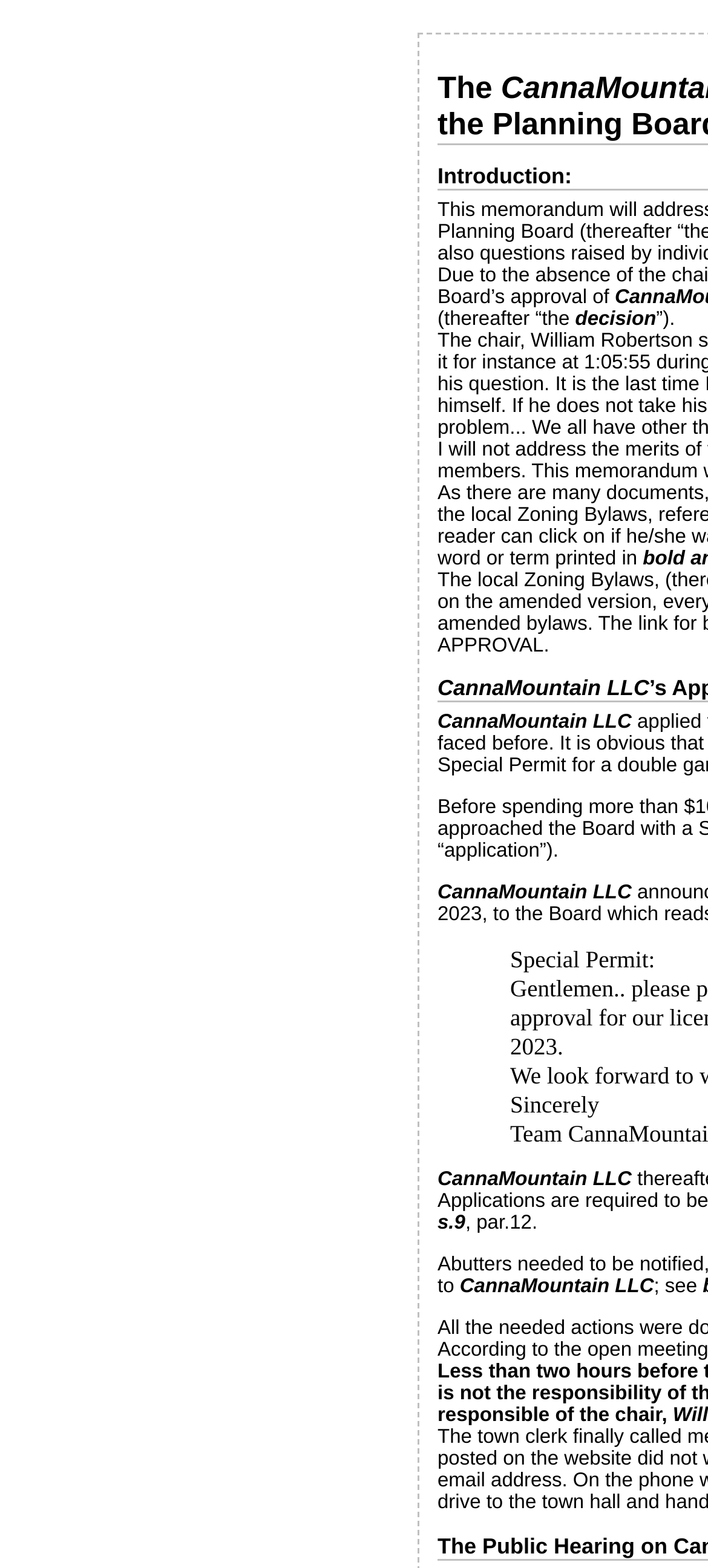Use a single word or phrase to answer this question: 
What is the reference mentioned after 'par.12'?

Unknown